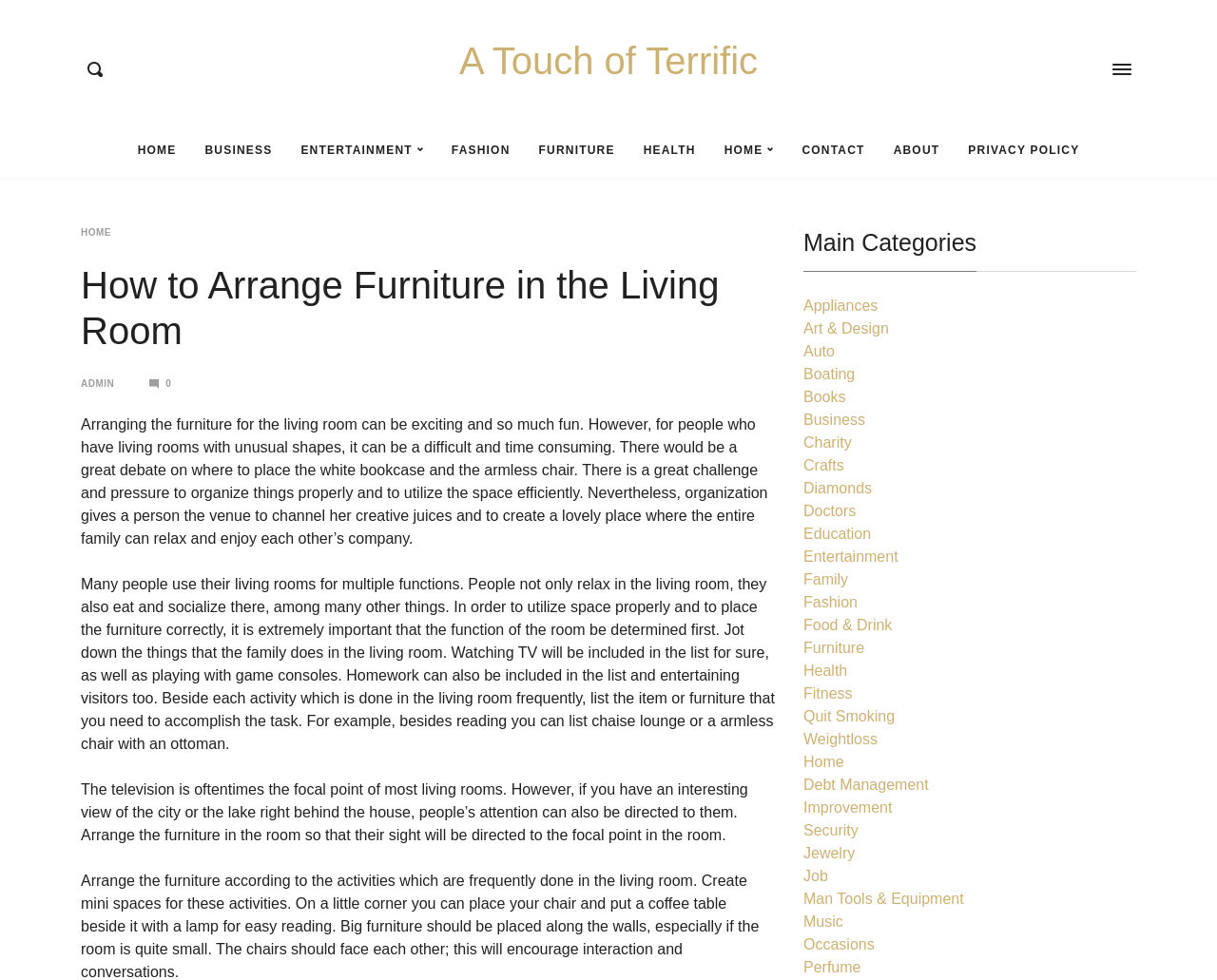Please identify the bounding box coordinates of the clickable area that will fulfill the following instruction: "click on the 'Home' link". The coordinates should be in the format of four float numbers between 0 and 1, i.e., [left, top, right, bottom].

None